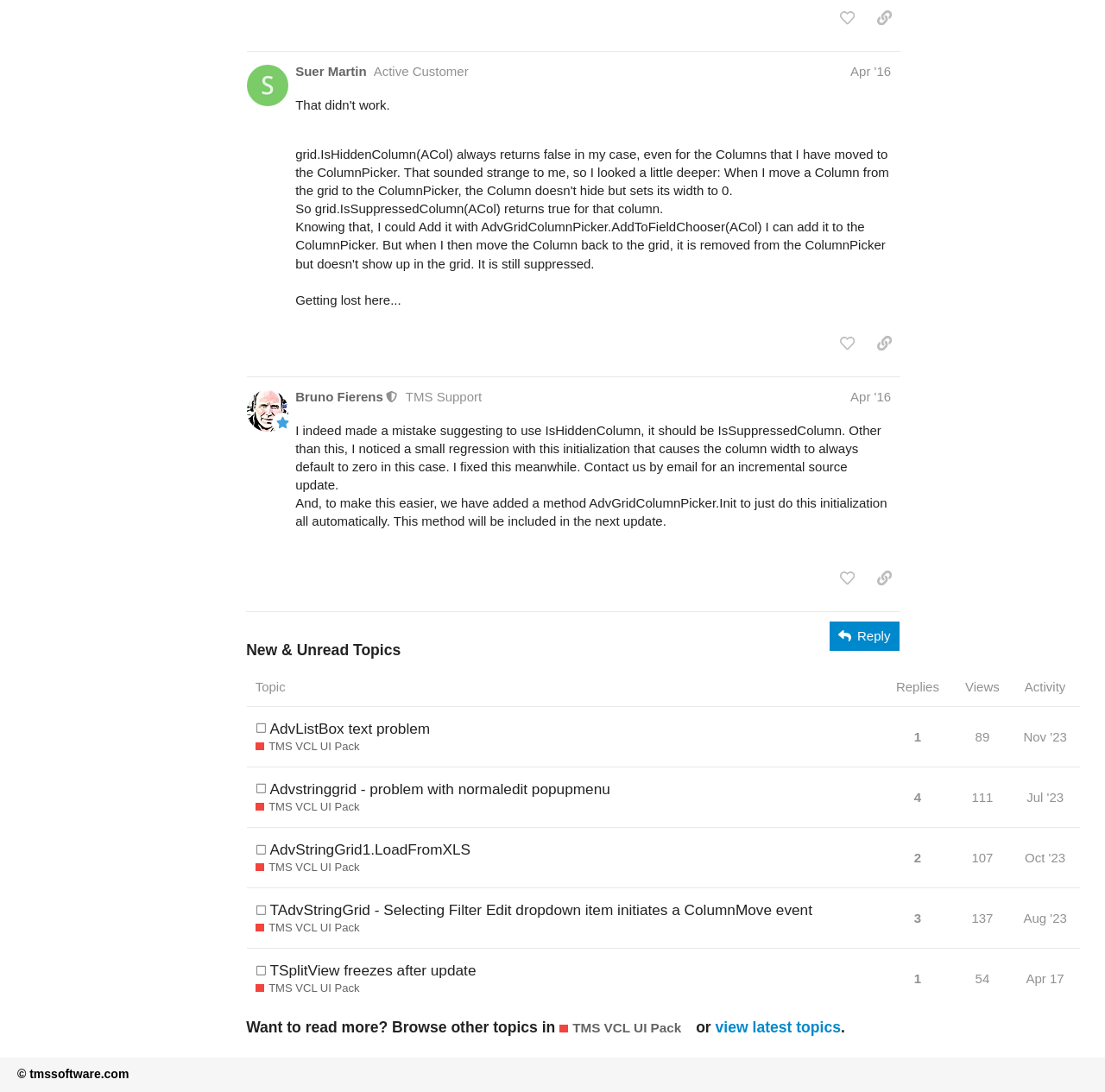How many replies does the topic 'Advstringgrid - problem with normaledit popupmenu TMS VCL UI Pack' have?
Offer a detailed and exhaustive answer to the question.

I found the topic 'Advstringgrid - problem with normaledit popupmenu TMS VCL UI Pack' in the table 'New & Unread Topics'. The gridcell 'This topic has 4 replies' indicates that this topic has 4 replies.